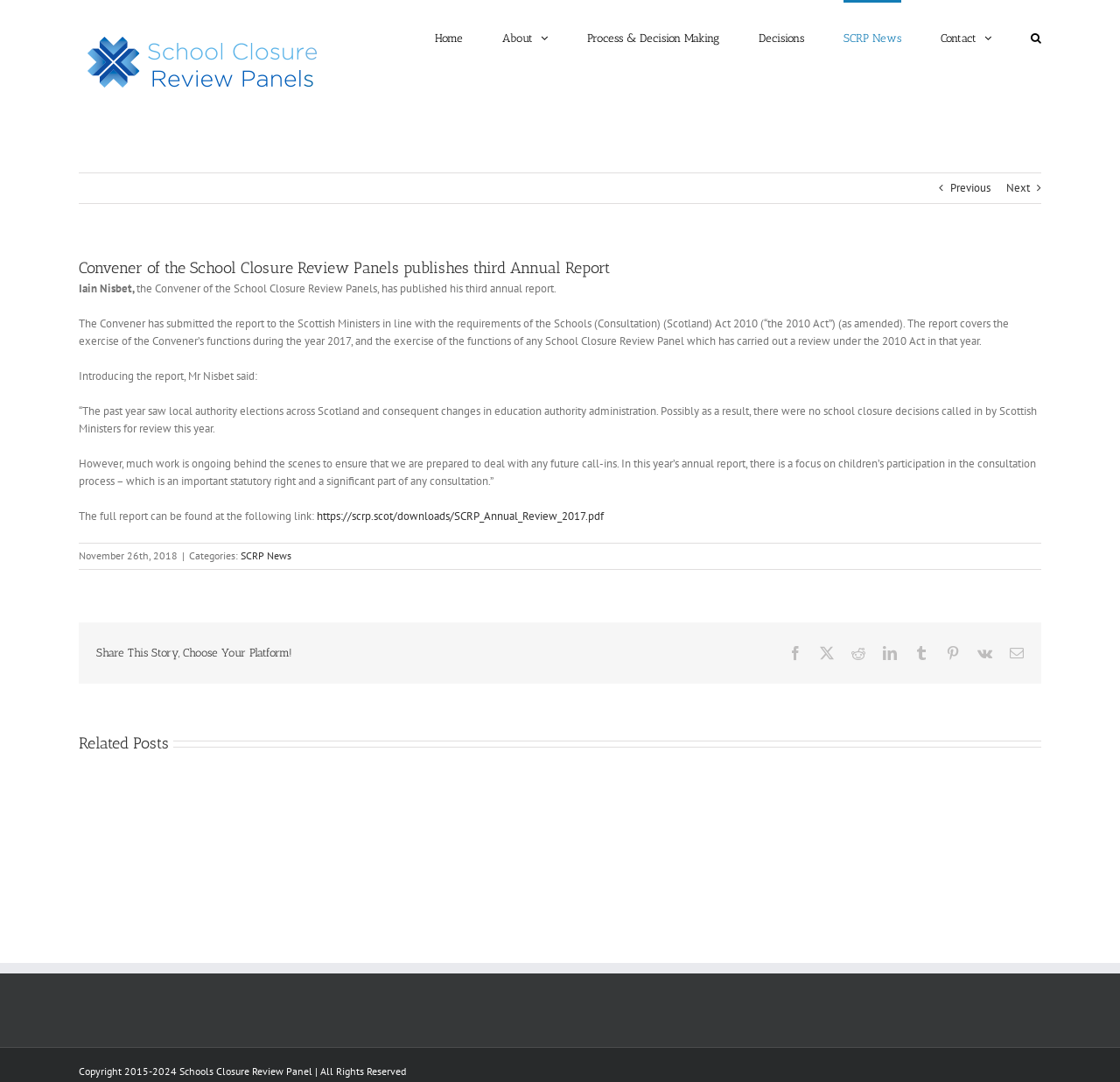Identify the bounding box coordinates for the UI element described as follows: "Next". Ensure the coordinates are four float numbers between 0 and 1, formatted as [left, top, right, bottom].

[0.898, 0.16, 0.92, 0.188]